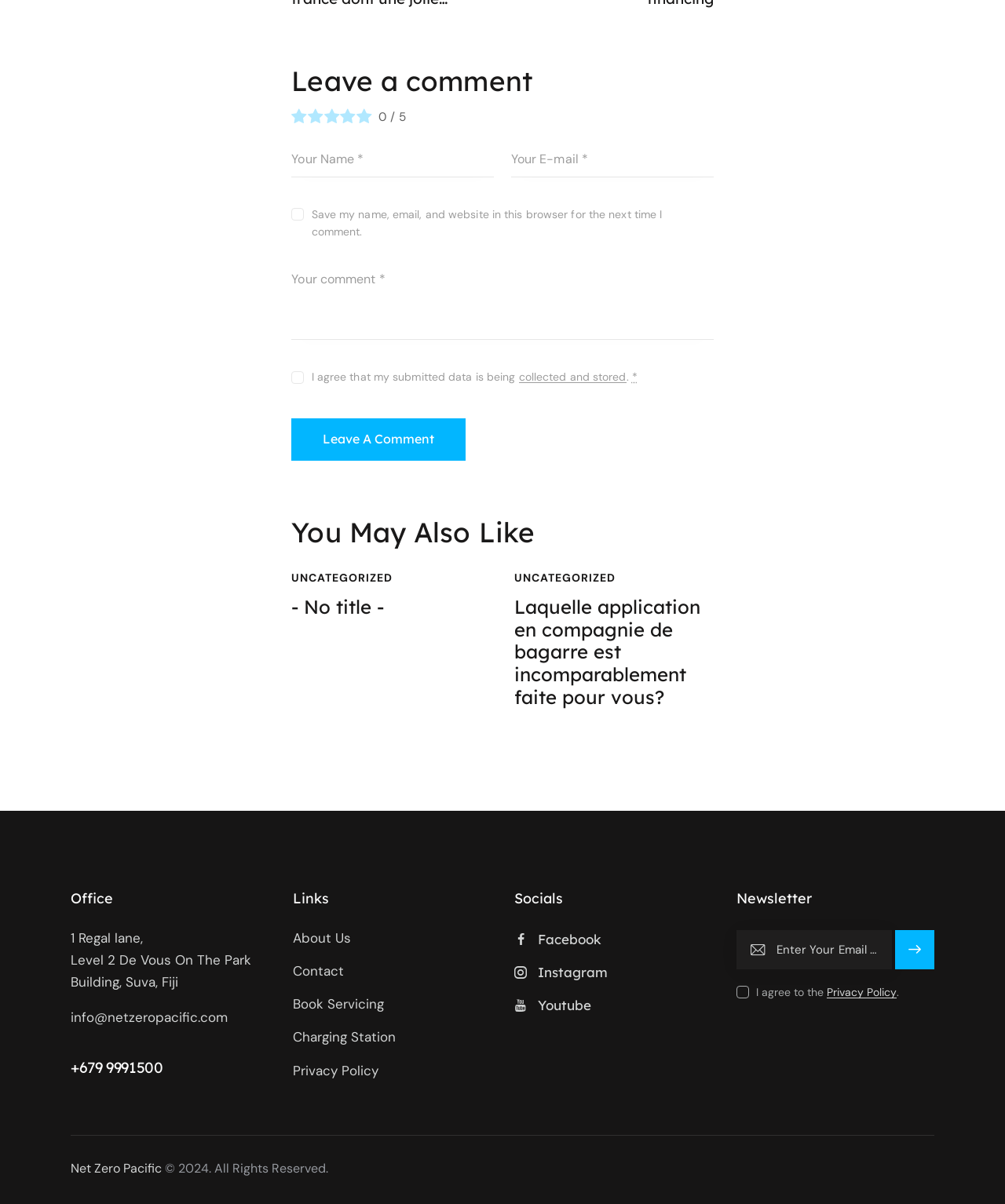How many social media links are provided?
Please answer the question as detailed as possible.

The webpage provides links to three social media platforms: Facebook, Instagram, and Youtube, which can be found at the bottom of the webpage in the section labeled 'Socials'.